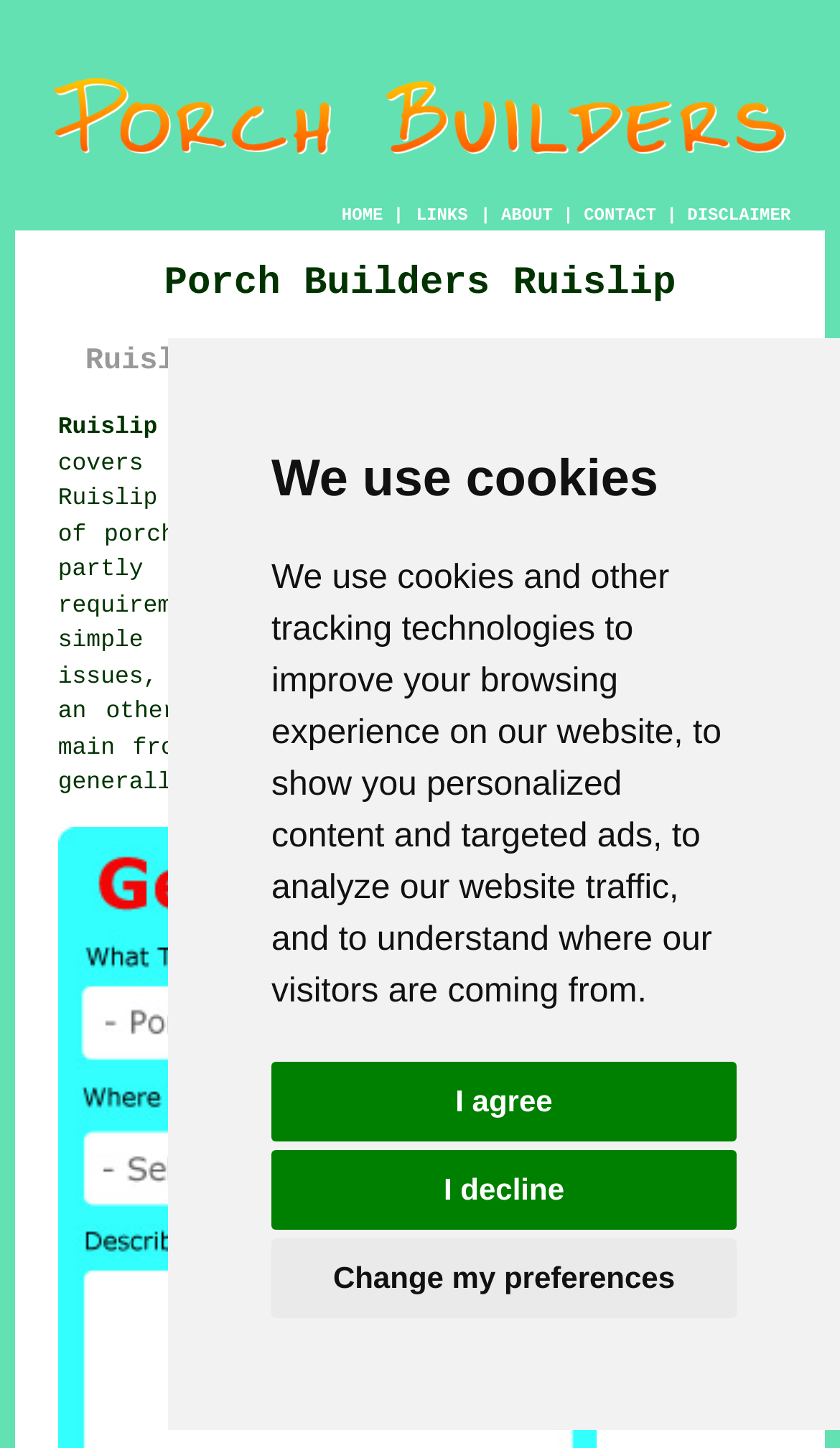Kindly determine the bounding box coordinates for the clickable area to achieve the given instruction: "Click the ABOUT link".

[0.597, 0.143, 0.658, 0.157]